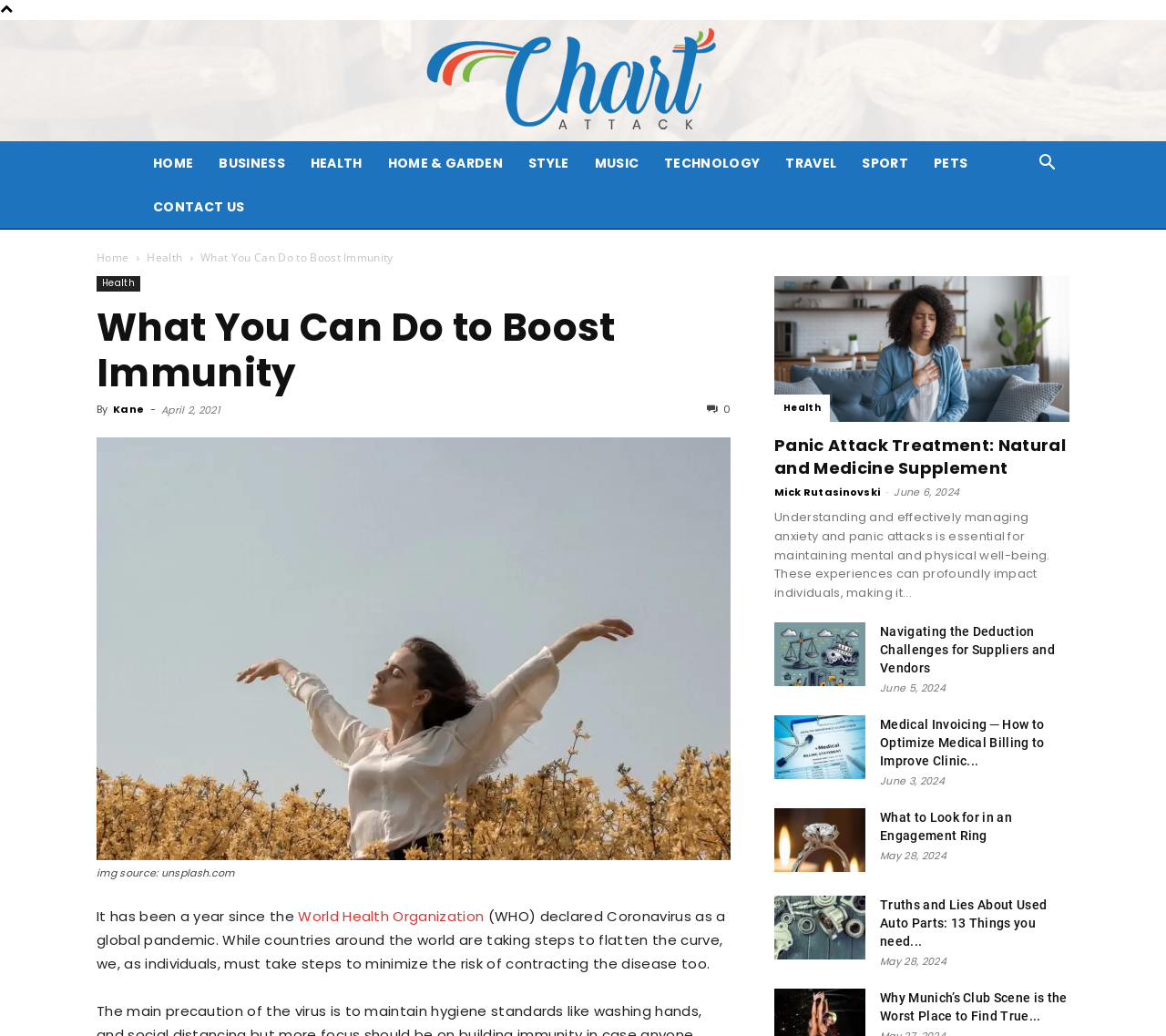Find the bounding box coordinates of the element to click in order to complete the given instruction: "View the image 'Women have Panic Attack In living room in normal condition'."

[0.664, 0.266, 0.917, 0.406]